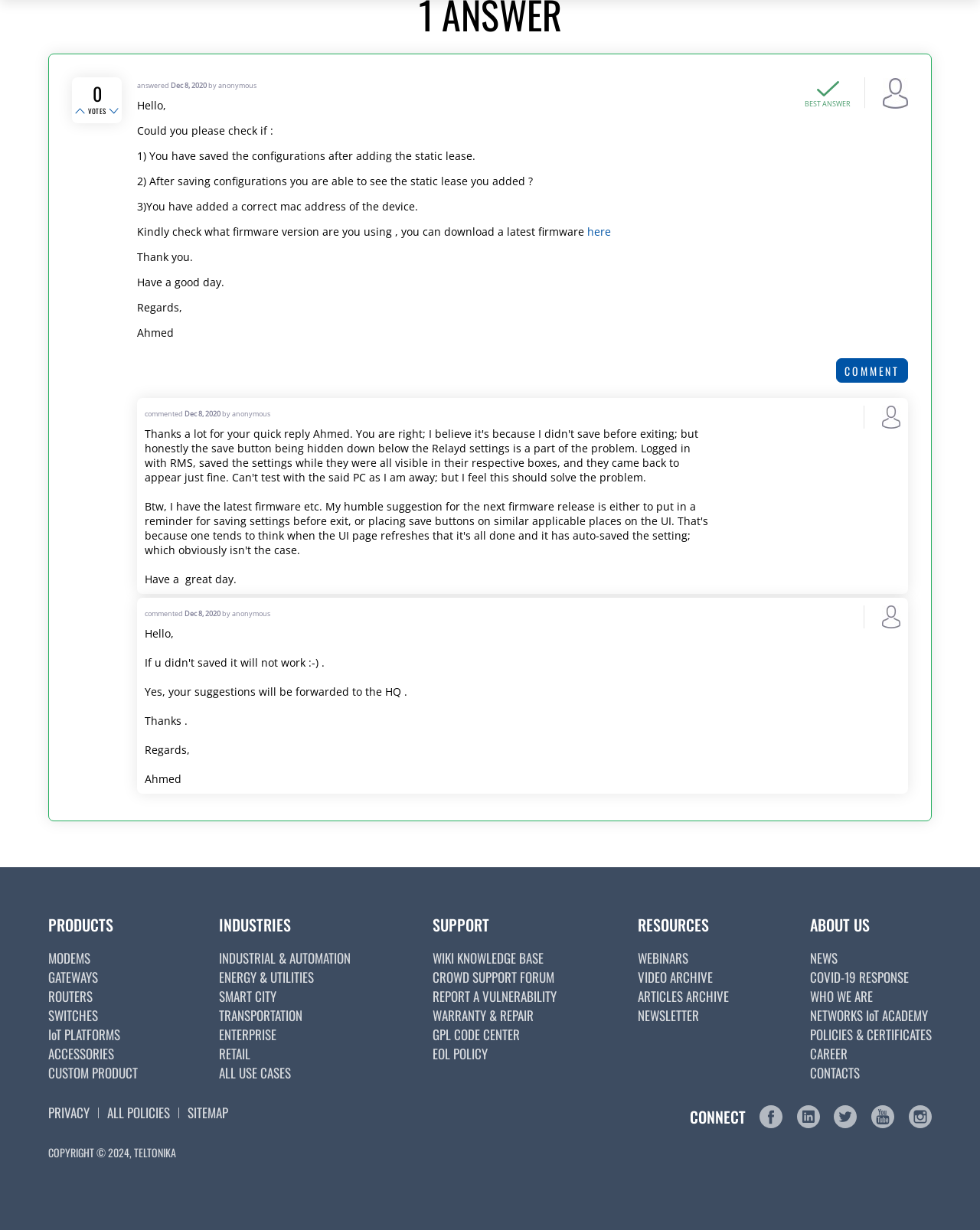Please specify the bounding box coordinates for the clickable region that will help you carry out the instruction: "Click the 'answered' link".

[0.14, 0.065, 0.173, 0.073]